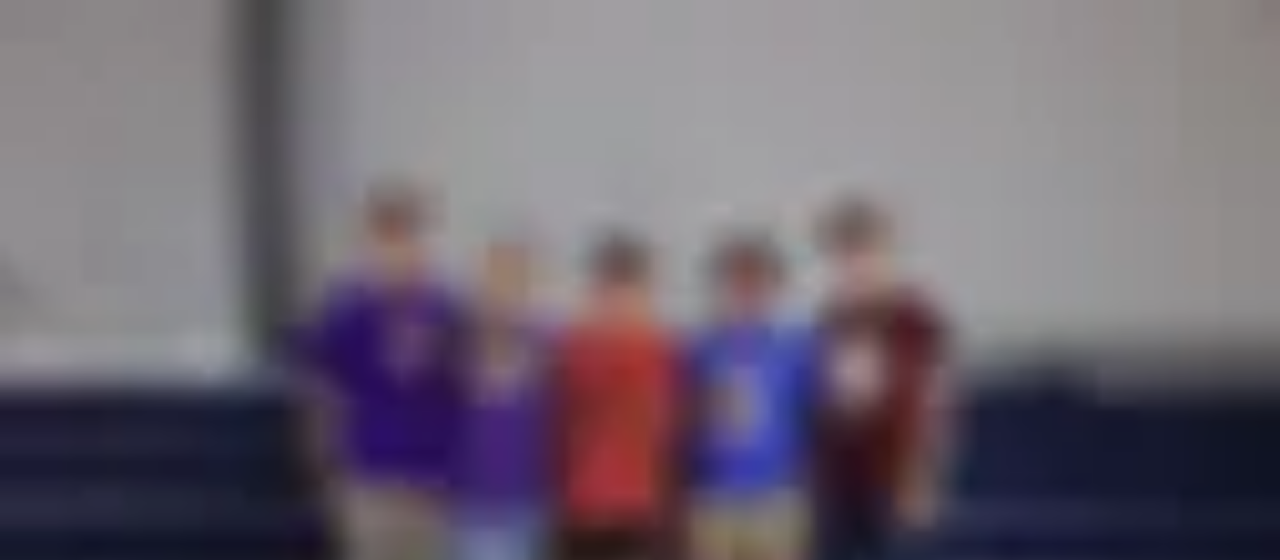Explain the content of the image in detail.

The image features a group of five individuals standing side by side in a classroom or gymnasium setting, conveying a sense of camaraderie and school spirit. Each individual is dressed in colorful t-shirts, likely representing different team colors or themes, enhancing the vibrant and lively atmosphere of the scene. The backdrop is a light-colored wall, typical of school environments, and there are some visible seating areas, suggesting a gathering related to school activities. This image captures a moment of togetherness and enthusiasm, possibly reflecting a school event or team-building activity at CCA, as indicated by the context of the surrounding text.